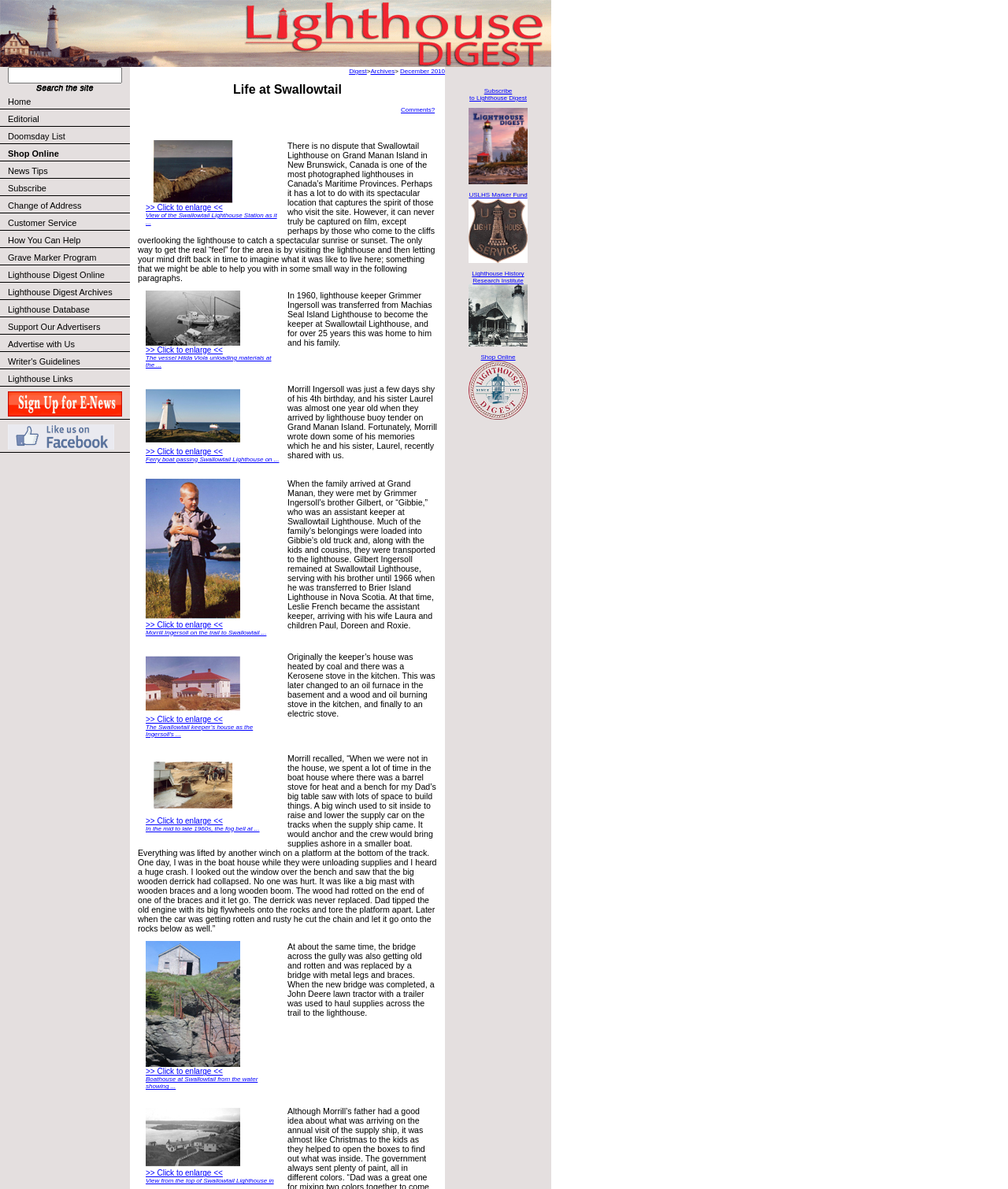Could you determine the bounding box coordinates of the clickable element to complete the instruction: "Enlarge the picture of Swallowtail Lighthouse Station"? Provide the coordinates as four float numbers between 0 and 1, i.e., [left, top, right, bottom].

[0.145, 0.166, 0.238, 0.172]